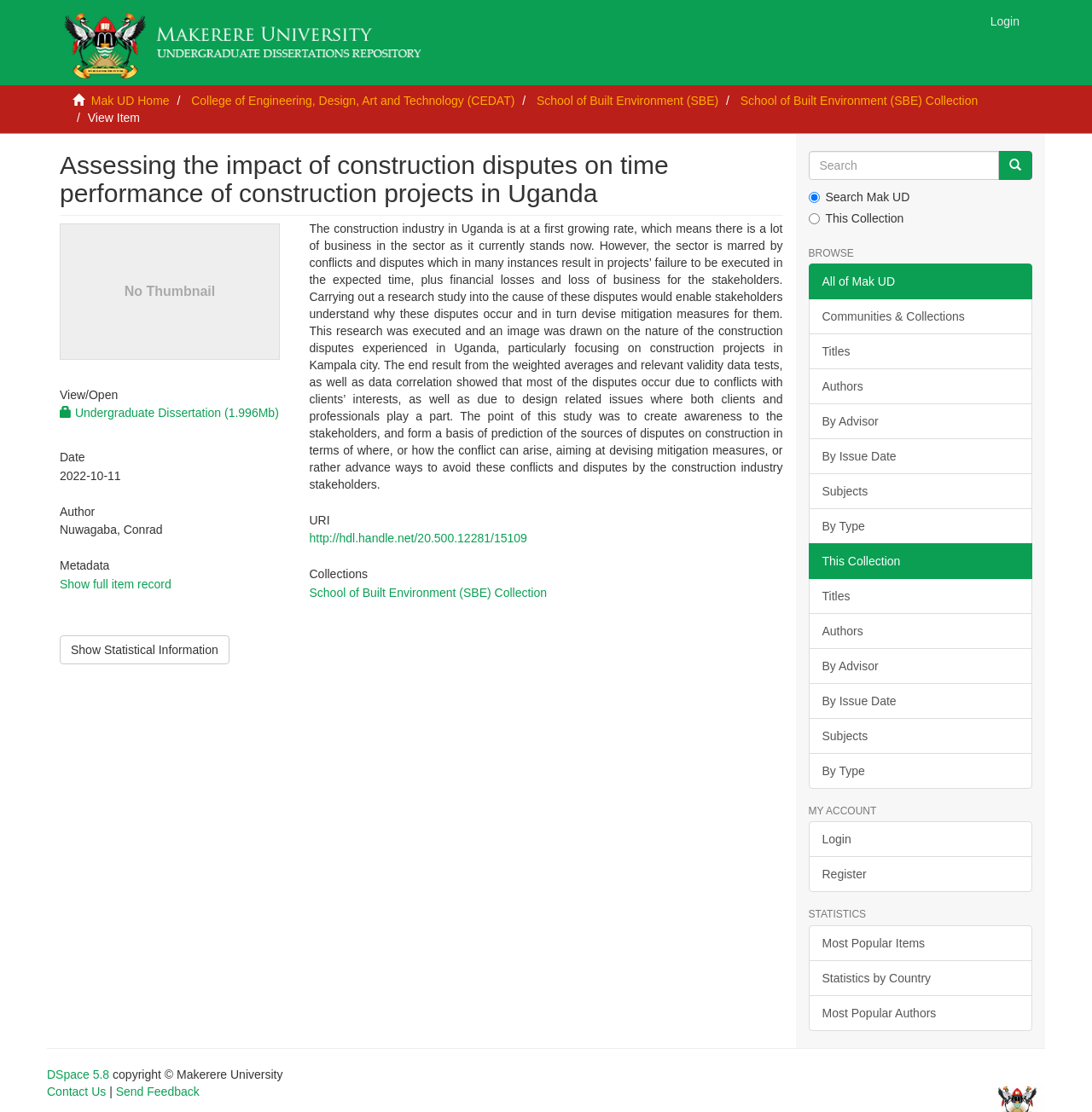Please identify the bounding box coordinates of the area I need to click to accomplish the following instruction: "Login to the system".

[0.895, 0.0, 0.945, 0.038]